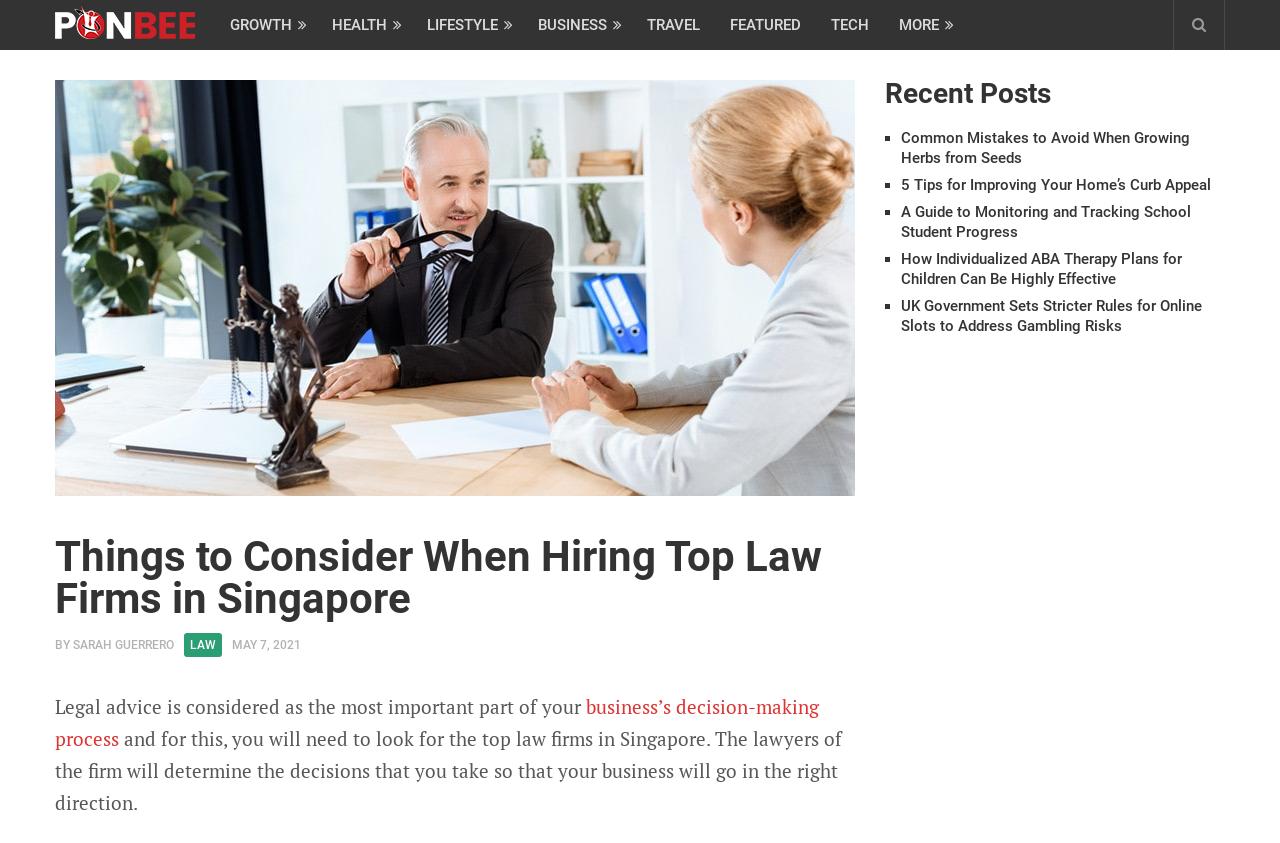Provide a thorough and detailed response to the question by examining the image: 
What is the topic of the article?

Based on the heading 'Things to Consider When Hiring Top Law Firms in Singapore' and the content of the article, it is clear that the topic of the article is about hiring top law firms in Singapore.